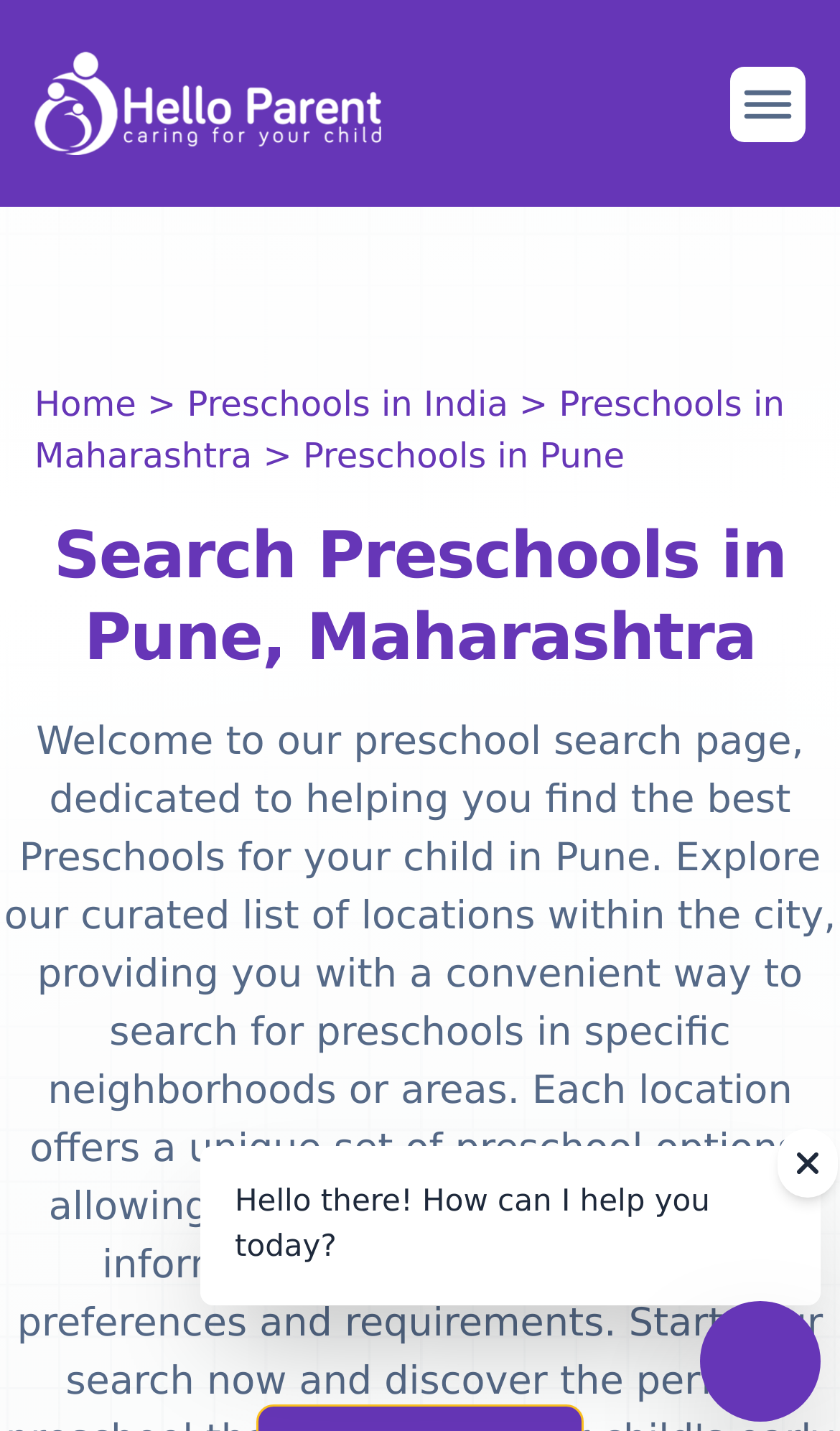Predict the bounding box of the UI element based on this description: "alt="logo-hello-parent"".

[0.041, 0.036, 0.454, 0.108]